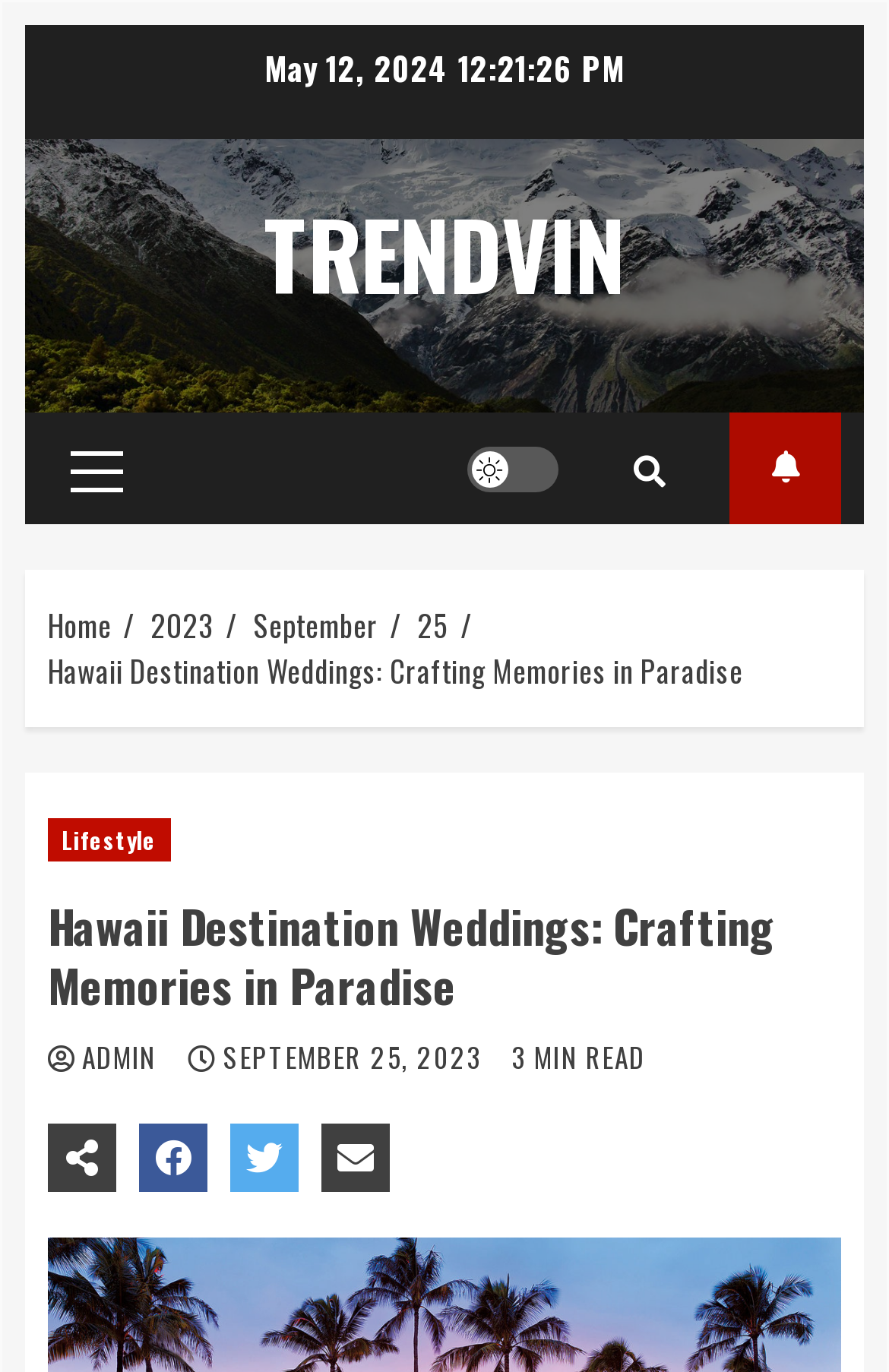Bounding box coordinates are given in the format (top-left x, top-left y, bottom-right x, bottom-right y). All values should be floating point numbers between 0 and 1. Provide the bounding box coordinate for the UI element described as: Primary Menu

[0.079, 0.326, 0.138, 0.356]